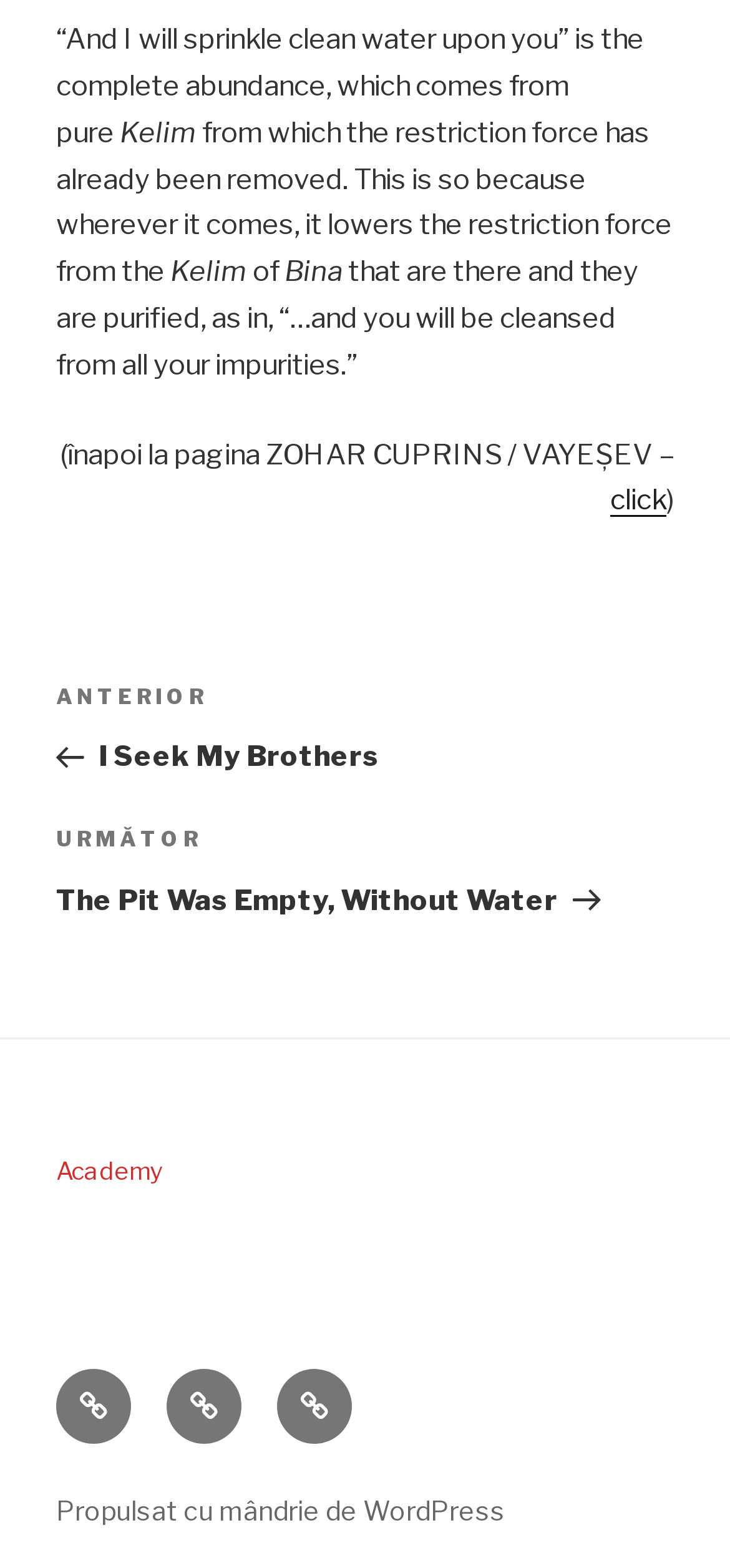Provide a one-word or short-phrase response to the question:
What is the text of the first static text element?

“And I will sprinkle clean water upon you”